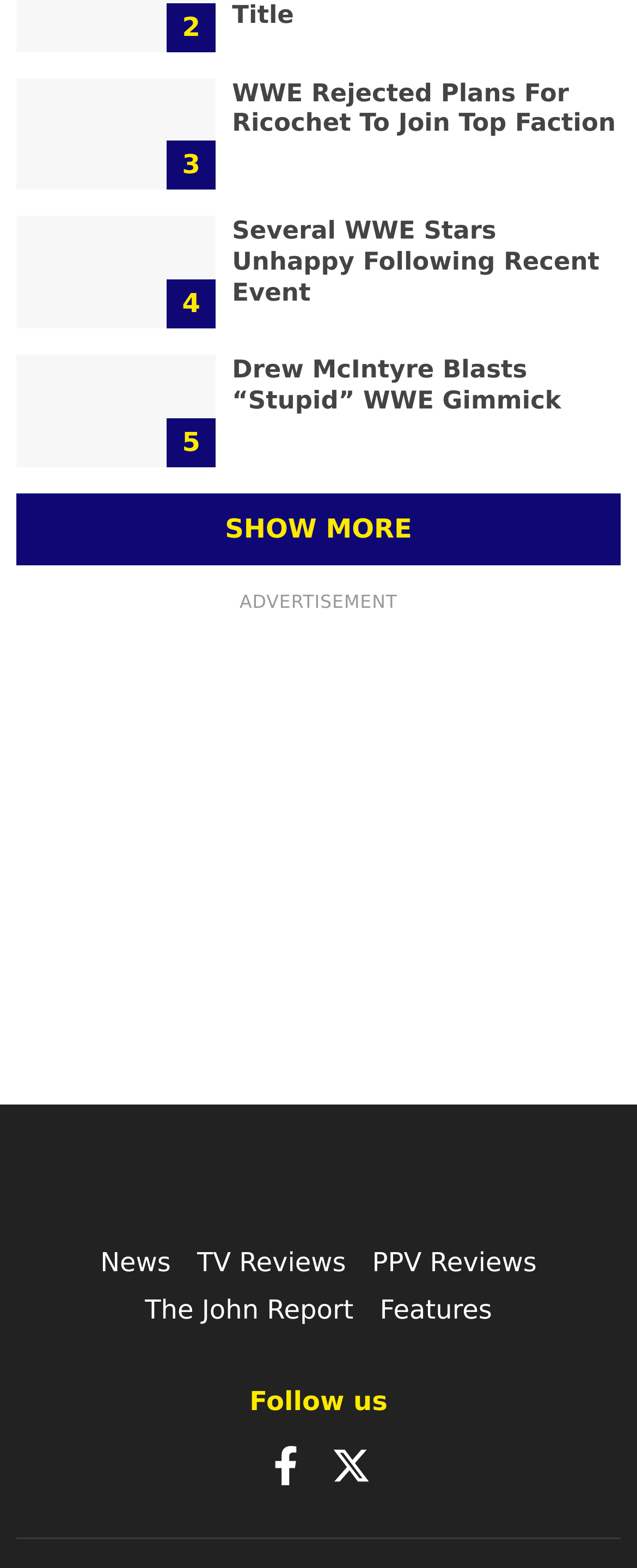Determine the bounding box coordinates of the region that needs to be clicked to achieve the task: "Click on the 'SHOW MORE' button".

[0.026, 0.314, 0.974, 0.36]